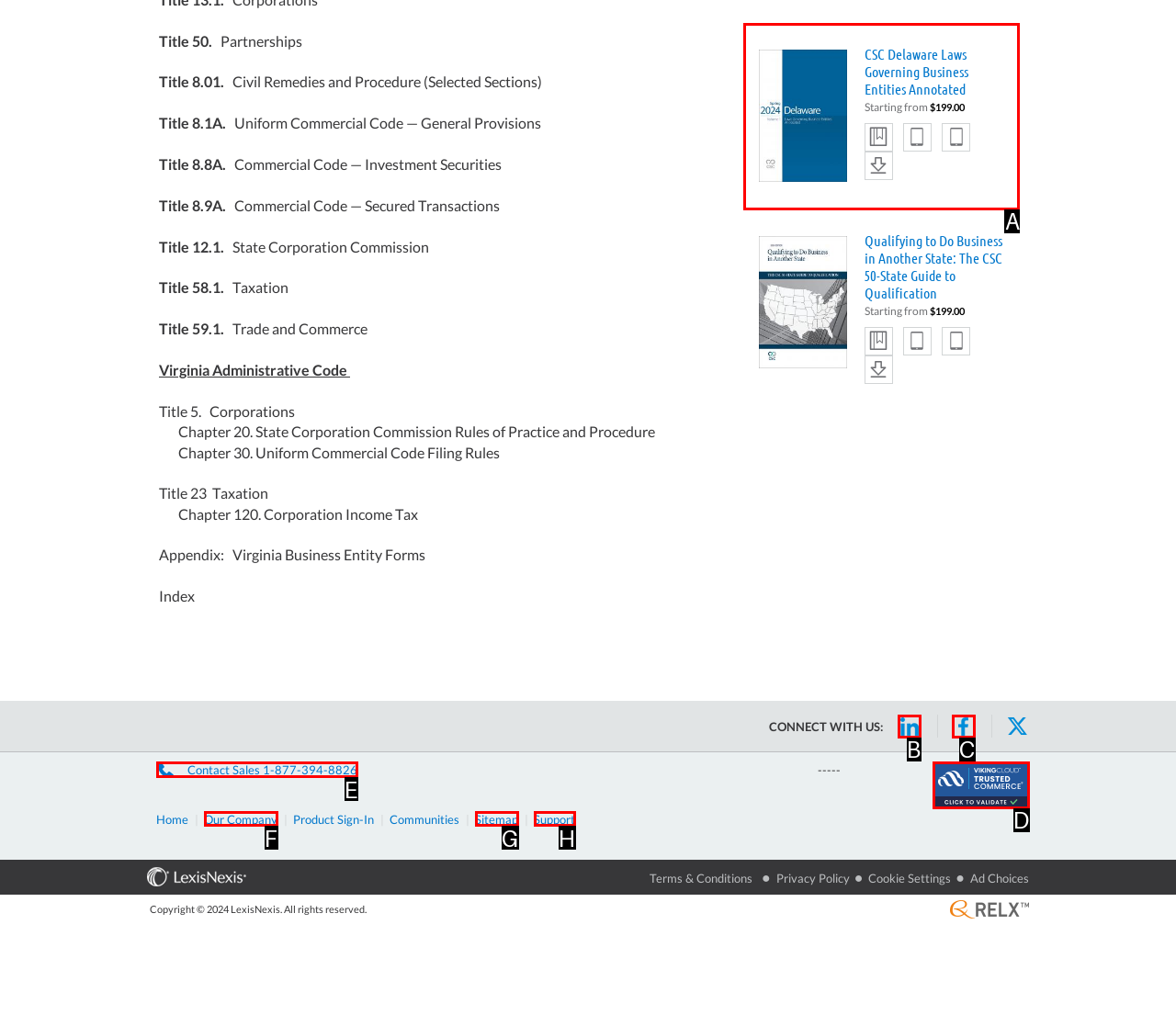Select the correct UI element to complete the task: Click on Contact Sales
Please provide the letter of the chosen option.

E